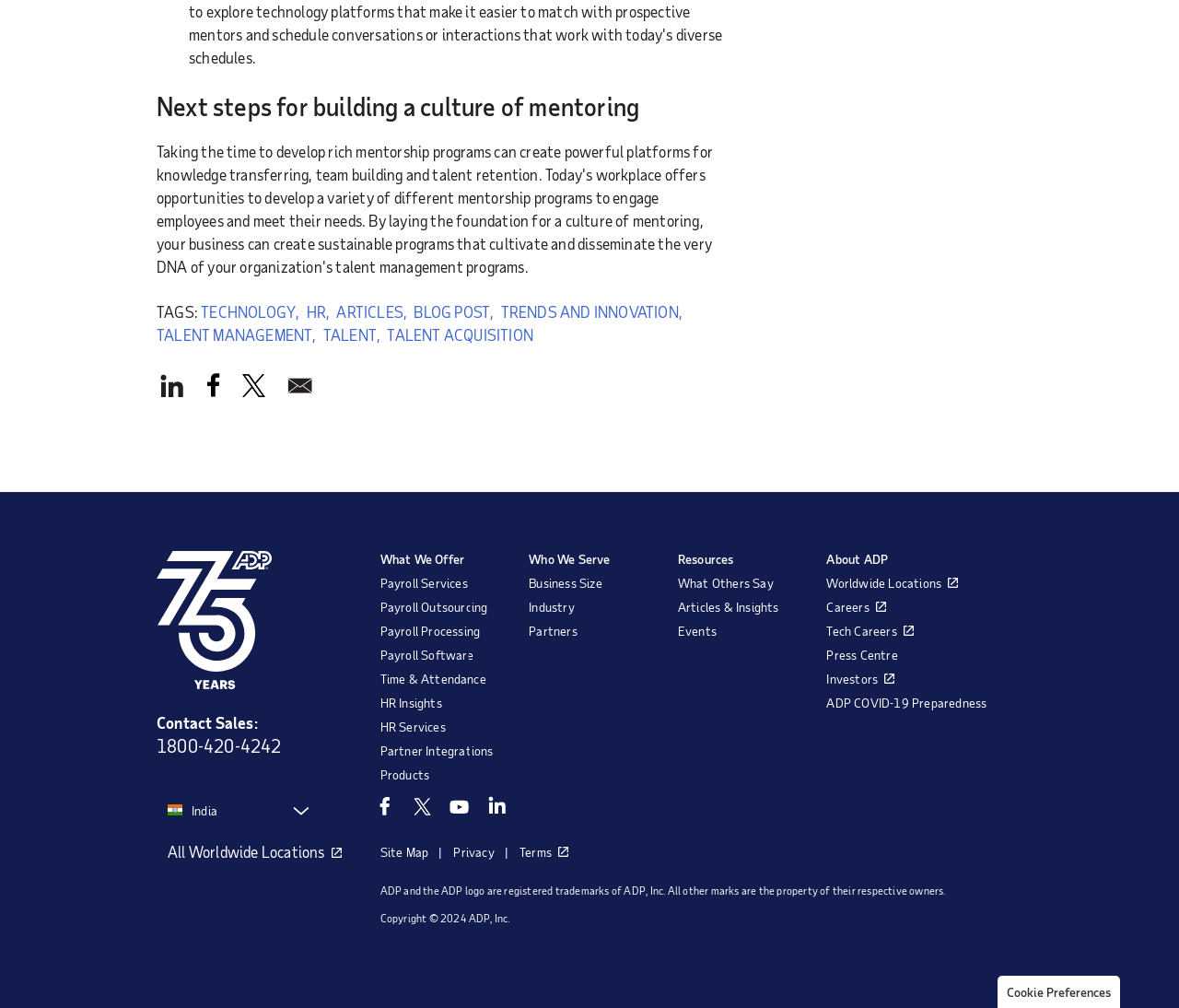Find the bounding box coordinates of the element to click in order to complete the given instruction: "Visit 'About ADP'."

[0.701, 0.547, 0.867, 0.563]